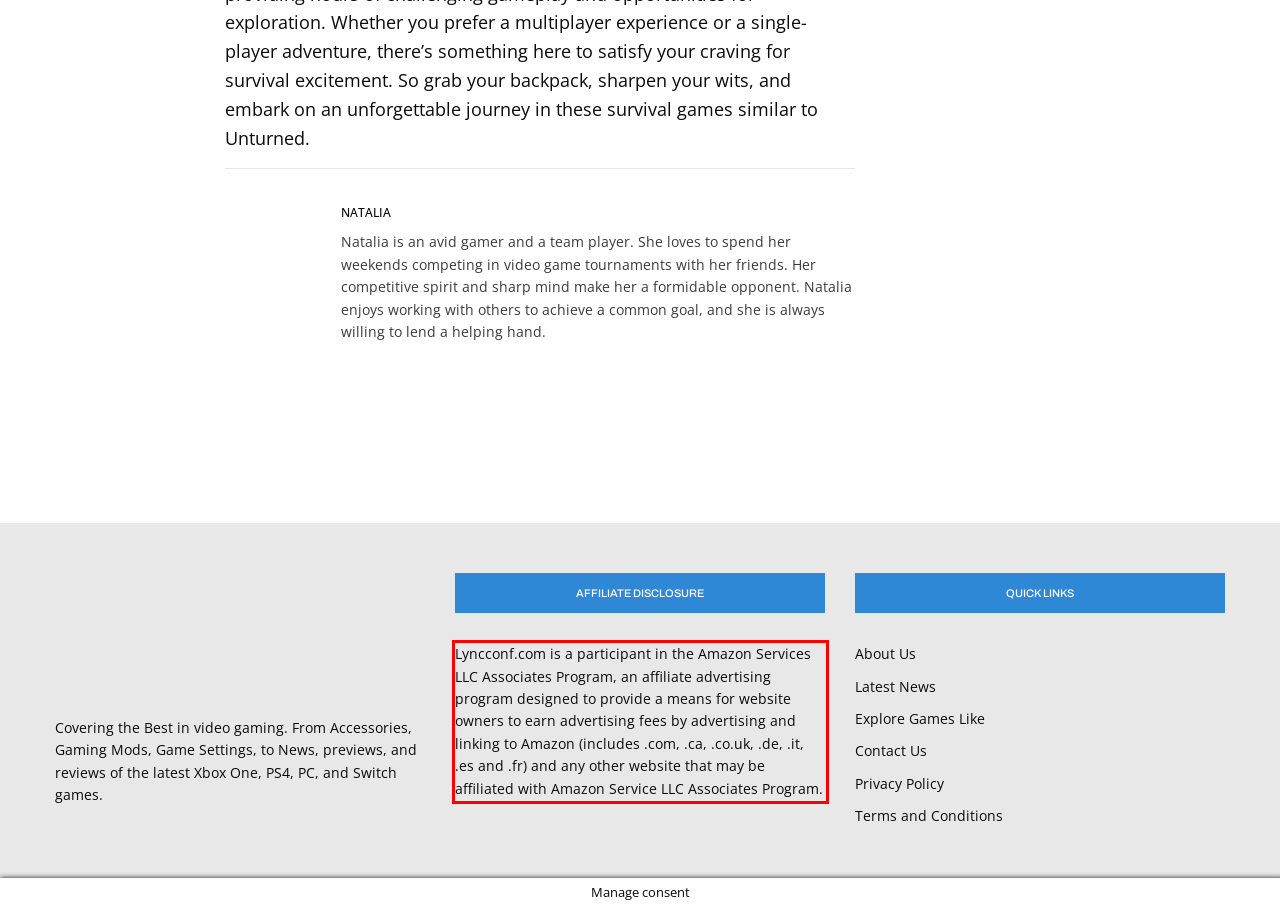From the screenshot of the webpage, locate the red bounding box and extract the text contained within that area.

Lyncconf.com is a participant in the Amazon Services LLC Associates Program, an affiliate advertising program designed to provide a means for website owners to earn advertising fees by advertising and linking to Amazon (includes .com, .ca, .co.uk, .de, .it, .es and .fr) and any other website that may be affiliated with Amazon Service LLC Associates Program.